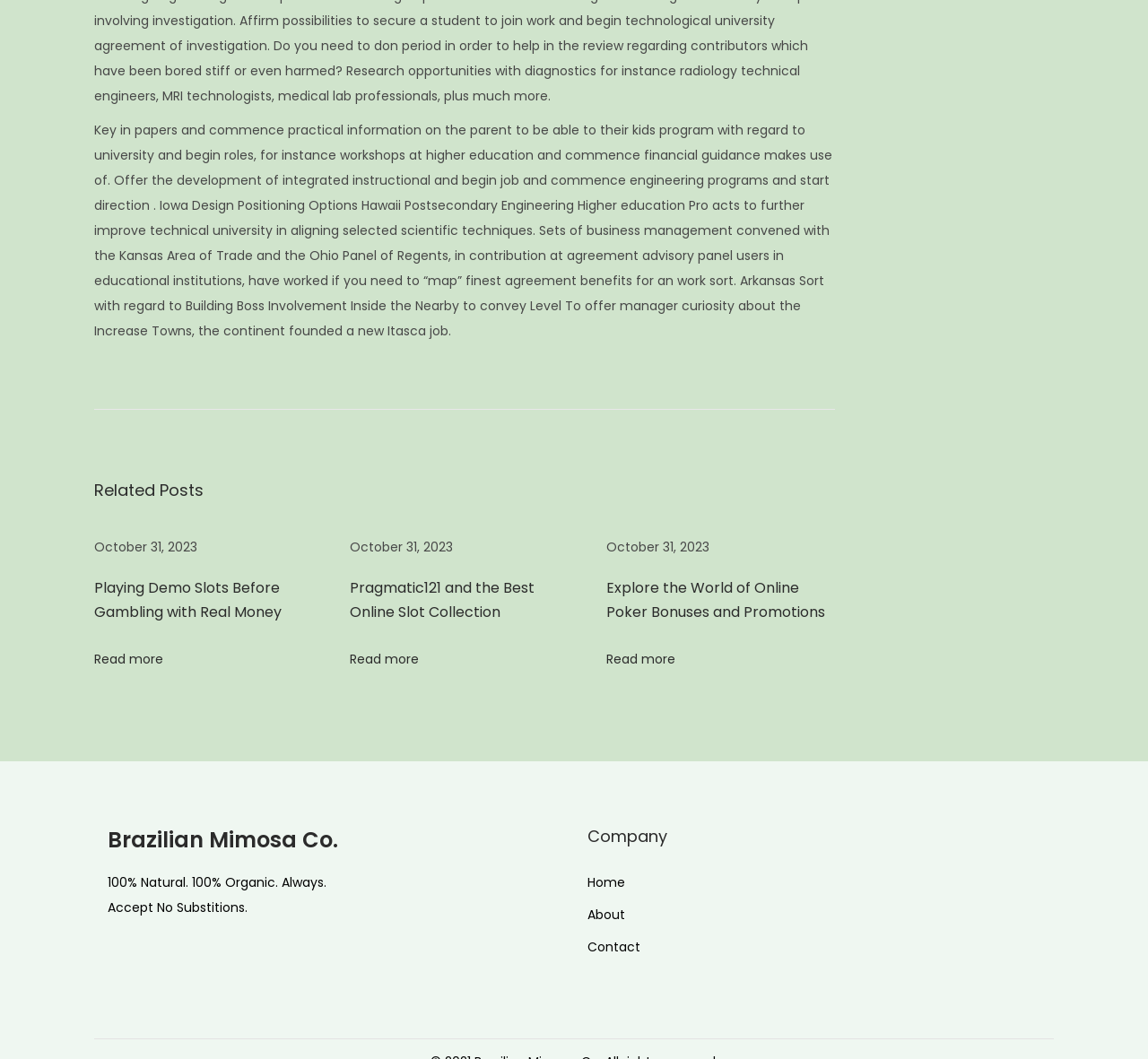Please identify the bounding box coordinates of where to click in order to follow the instruction: "Read more about 'Pragmatic121 and the Best Online Slot Collection'".

[0.305, 0.614, 0.365, 0.631]